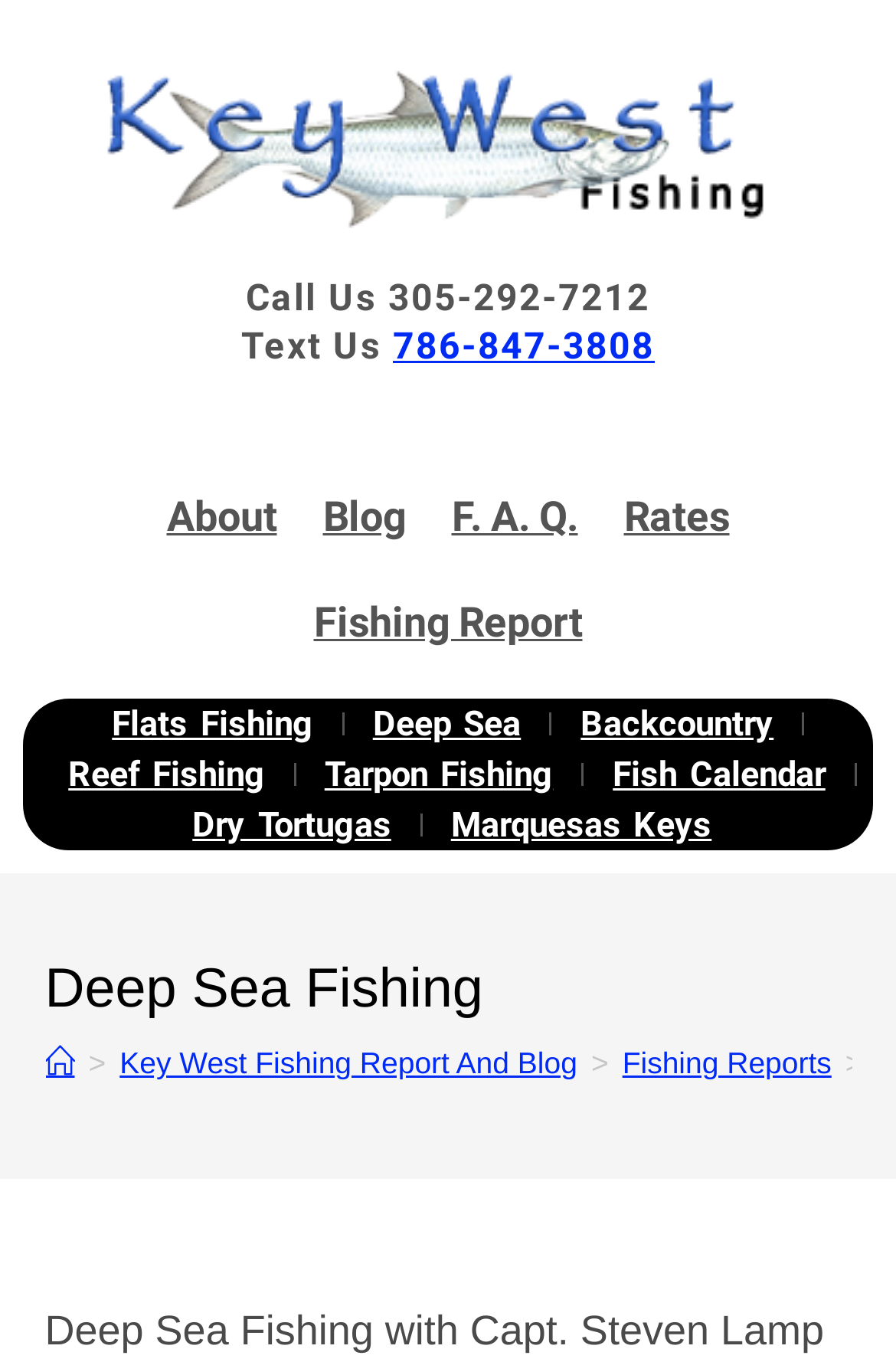What is the purpose of the 'Fish Calendar' link?
Using the information from the image, answer the question thoroughly.

I inferred the purpose of the 'Fish Calendar' link by understanding the context of the webpage, which is about fishing charters and trips. A fish calendar is likely to show the best times to go fishing.